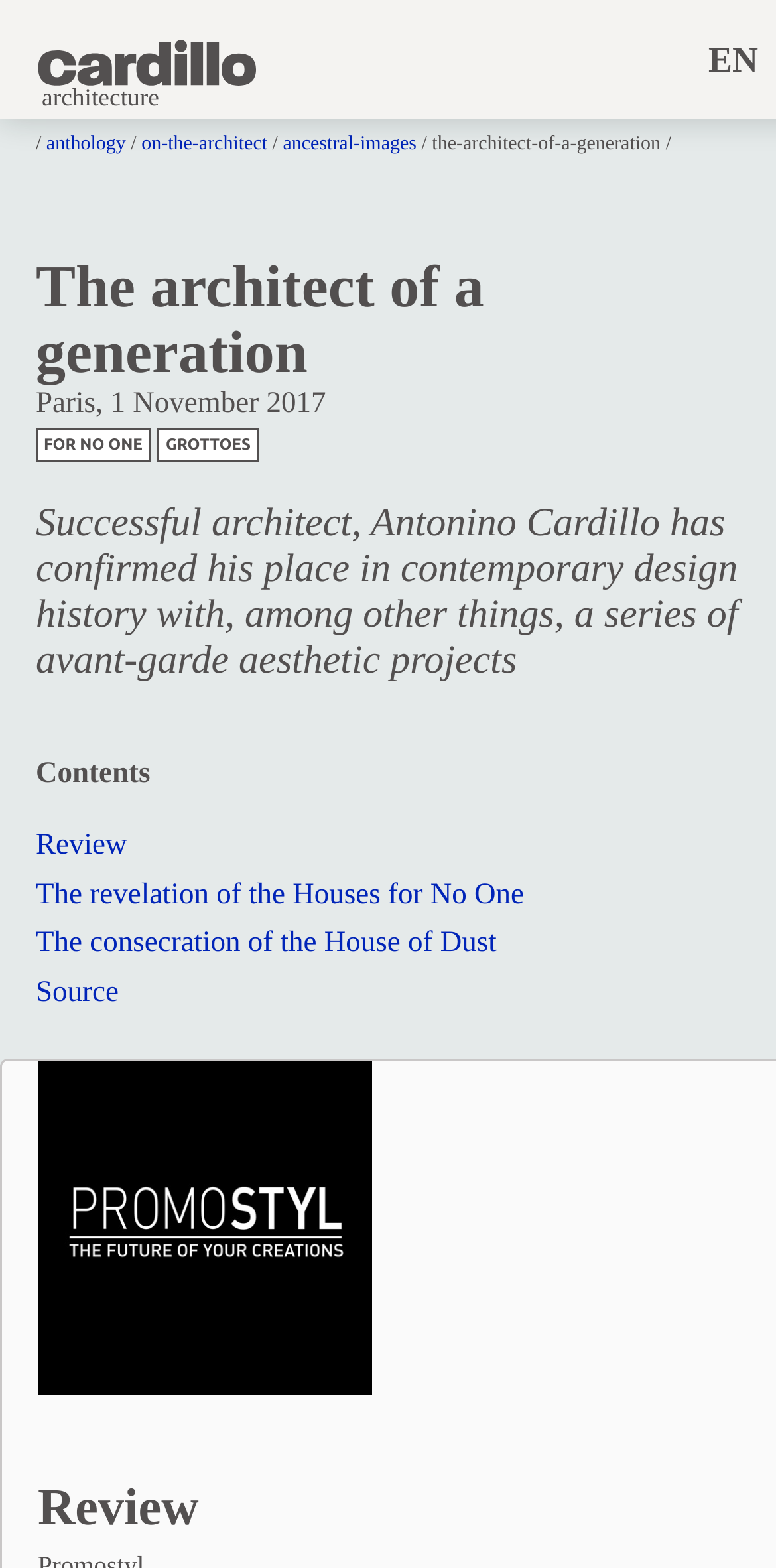Please find the bounding box coordinates of the element that must be clicked to perform the given instruction: "Explore the Houses for No One project". The coordinates should be four float numbers from 0 to 1, i.e., [left, top, right, bottom].

[0.046, 0.56, 0.675, 0.581]